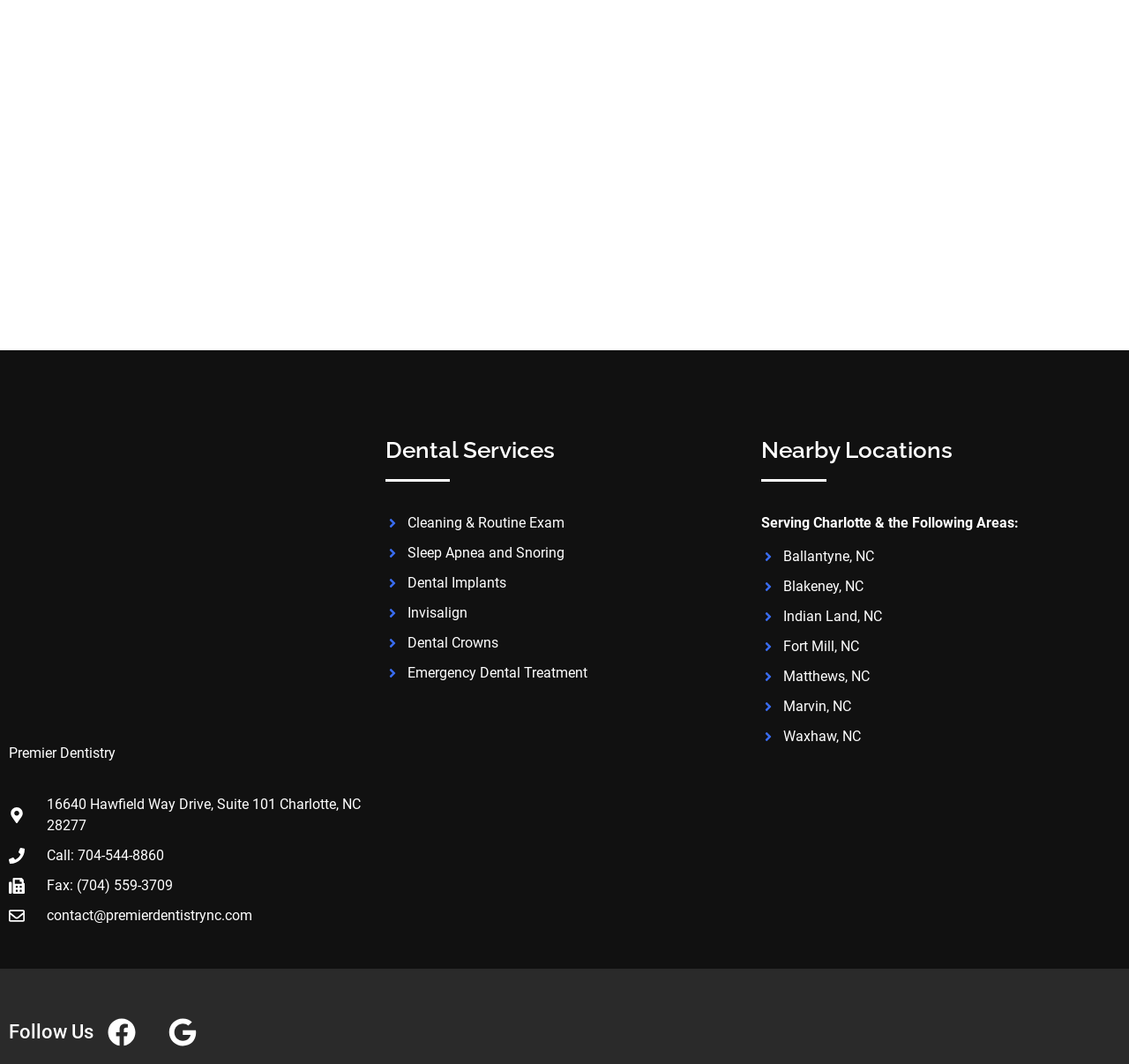How many social media platforms are mentioned?
Using the image as a reference, answer with just one word or a short phrase.

2